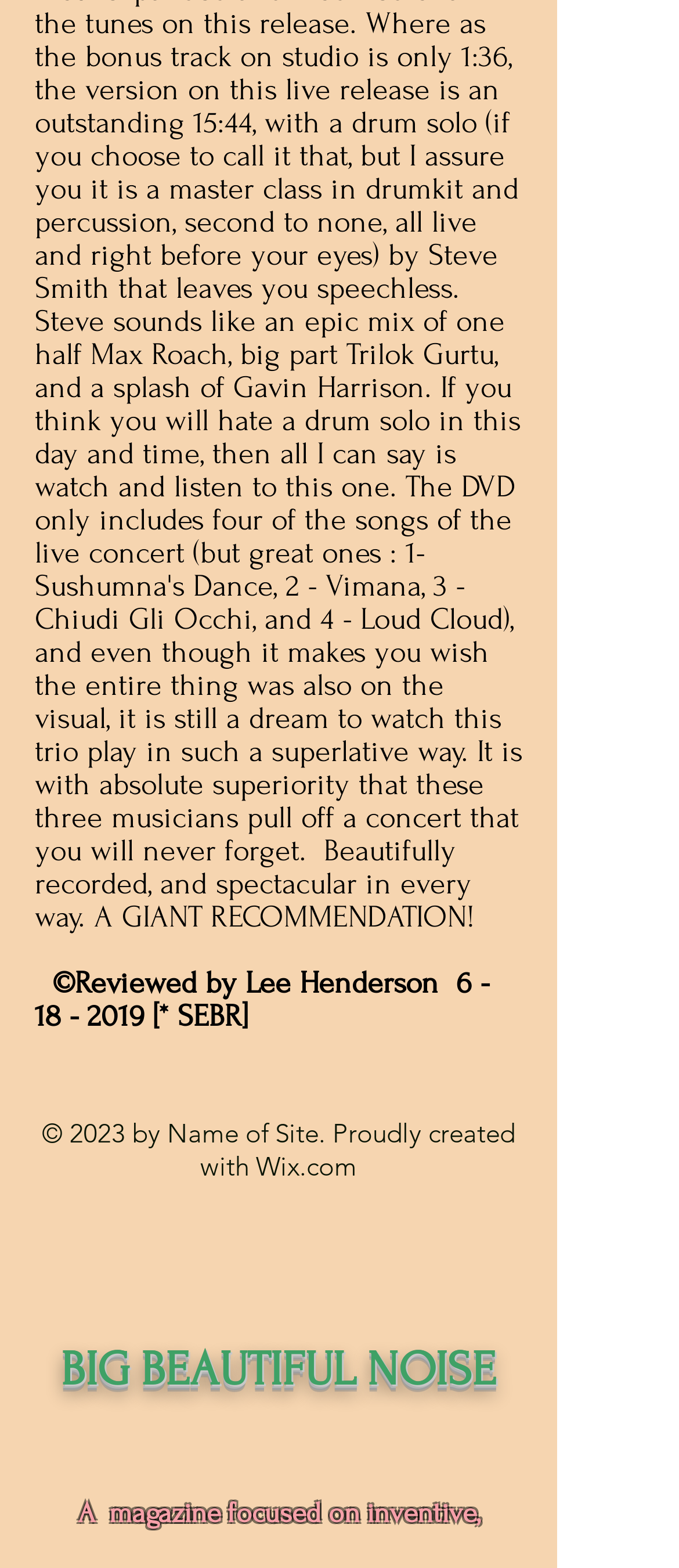Give a concise answer using one word or a phrase to the following question:
What is the vertical position of the link 'Wix.com' relative to the heading?

Below